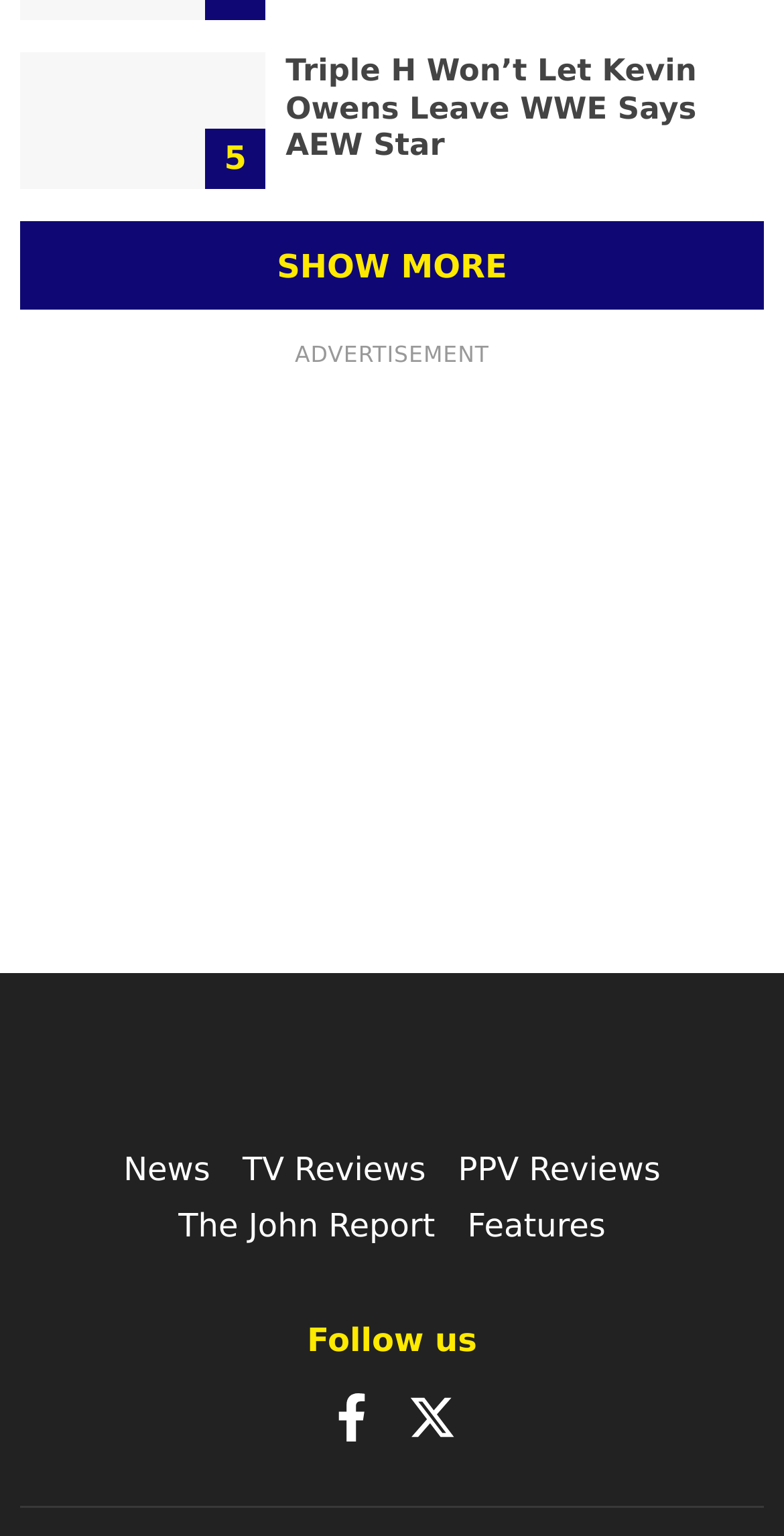Please analyze the image and give a detailed answer to the question:
What are the categories of articles available?

The webpage has a navigation section with links to different categories of articles, including News, TV Reviews, PPV Reviews, The John Report, and Features.